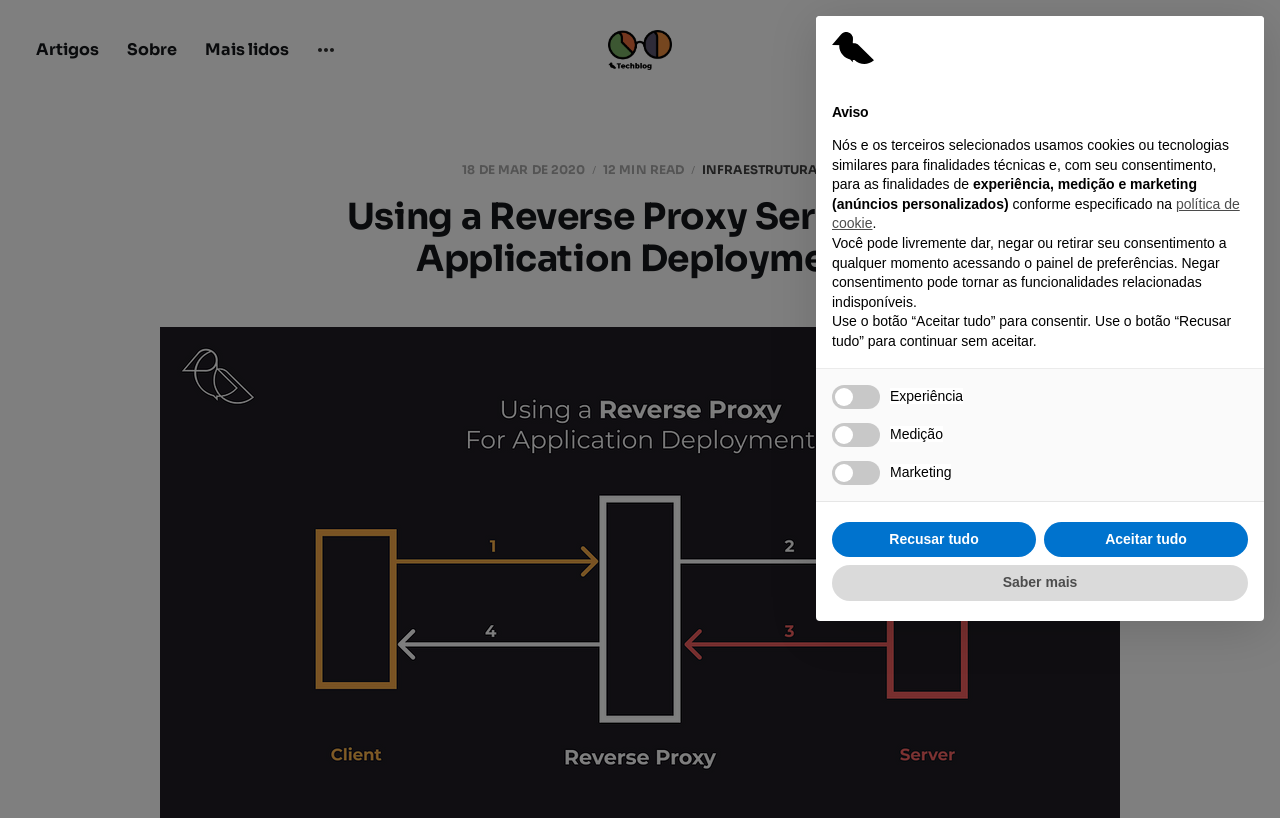Identify the bounding box coordinates for the UI element that matches this description: "DesenvolvimentoDevOpsEstratégia e Negócios".

[0.243, 0.043, 0.266, 0.079]